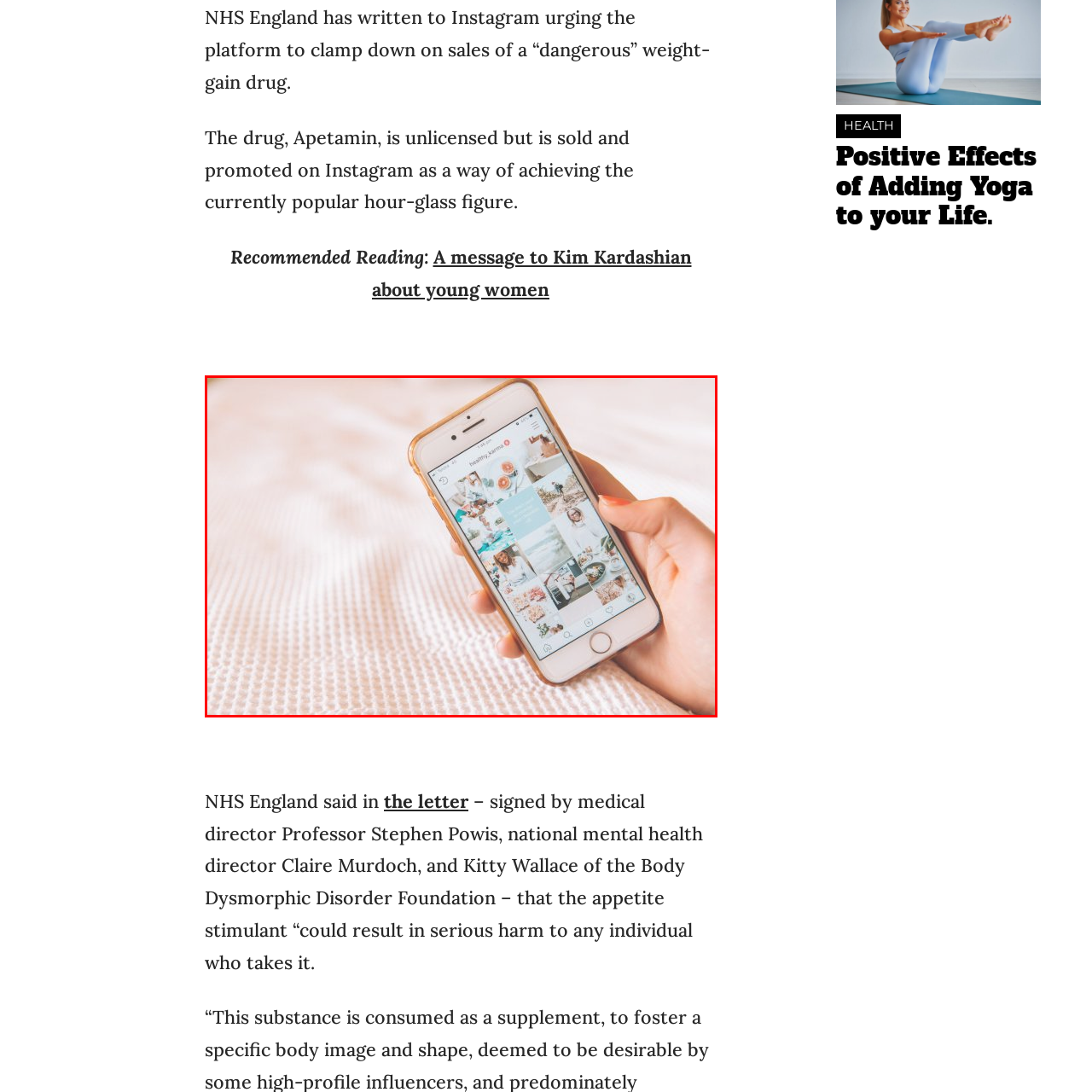Please review the image enclosed by the red bounding box and give a detailed answer to the following question, utilizing the information from the visual: What type of content is on the profile?

The profile on the smartphone screen displays a curated collection of vibrant images, which suggests that the content is related to lifestyle, possibly including food, travel, and personal wellness.